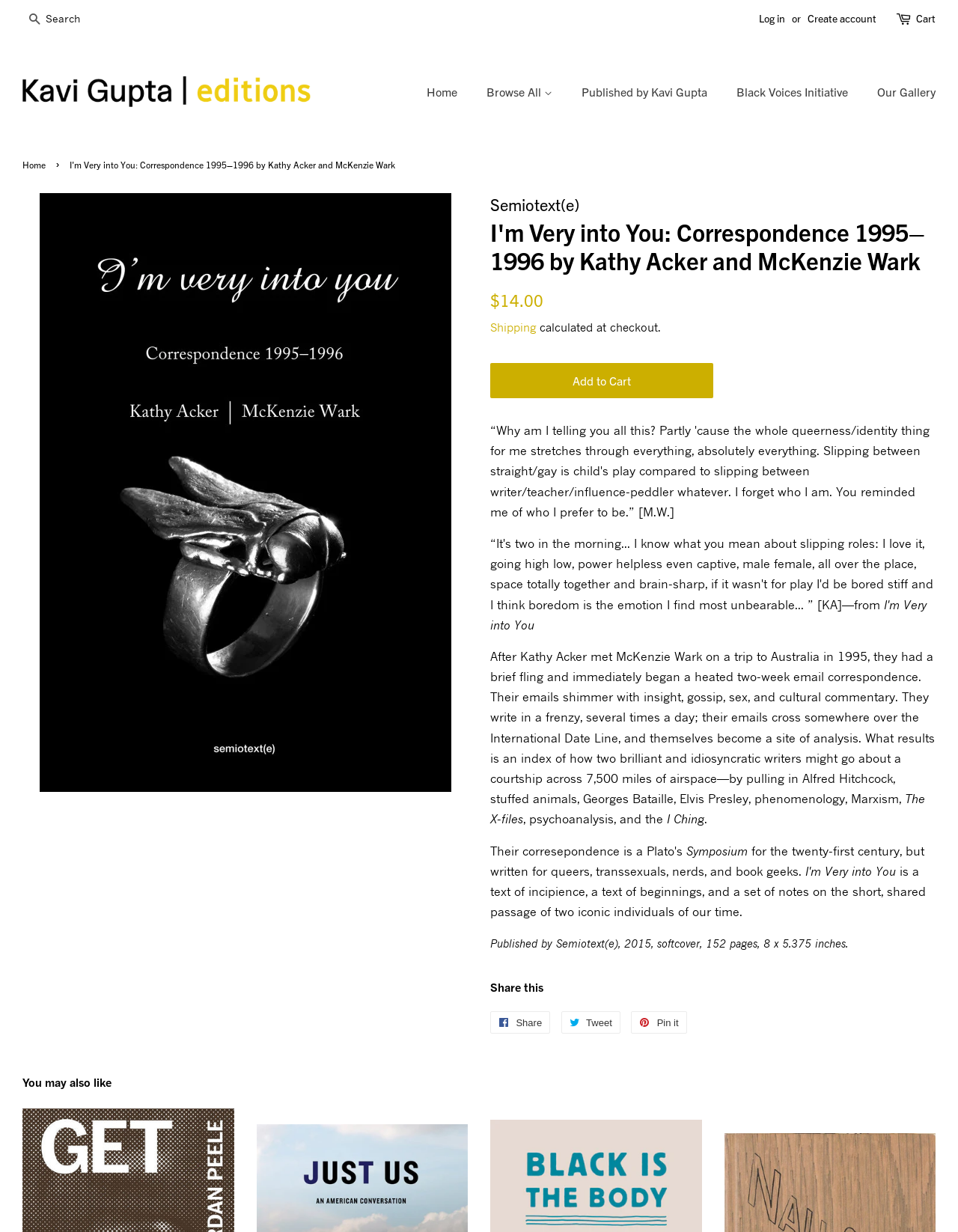Provide the bounding box coordinates, formatted as (top-left x, top-left y, bottom-right x, bottom-right y), with all values being floating point numbers between 0 and 1. Identify the bounding box of the UI element that matches the description: parent_node: Search aria-label="Search" name="q" placeholder="Search"

[0.023, 0.005, 0.148, 0.025]